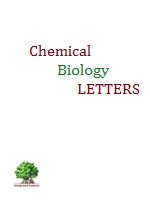What is the prominent feature of the journal title?
Based on the image, give a concise answer in the form of a single word or short phrase.

Bold 'LETTERS'